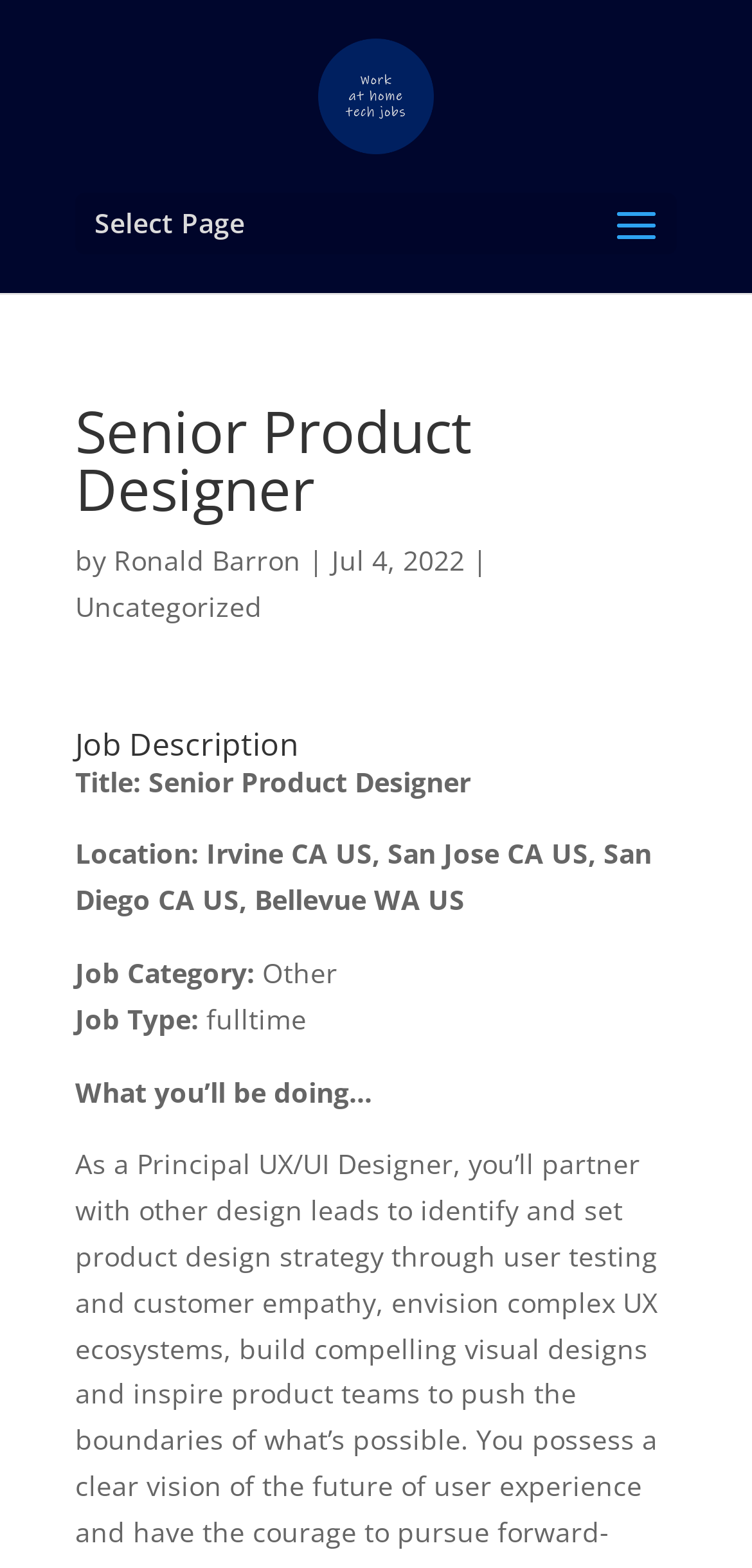Given the description "Uncategorized", provide the bounding box coordinates of the corresponding UI element.

[0.1, 0.375, 0.349, 0.398]